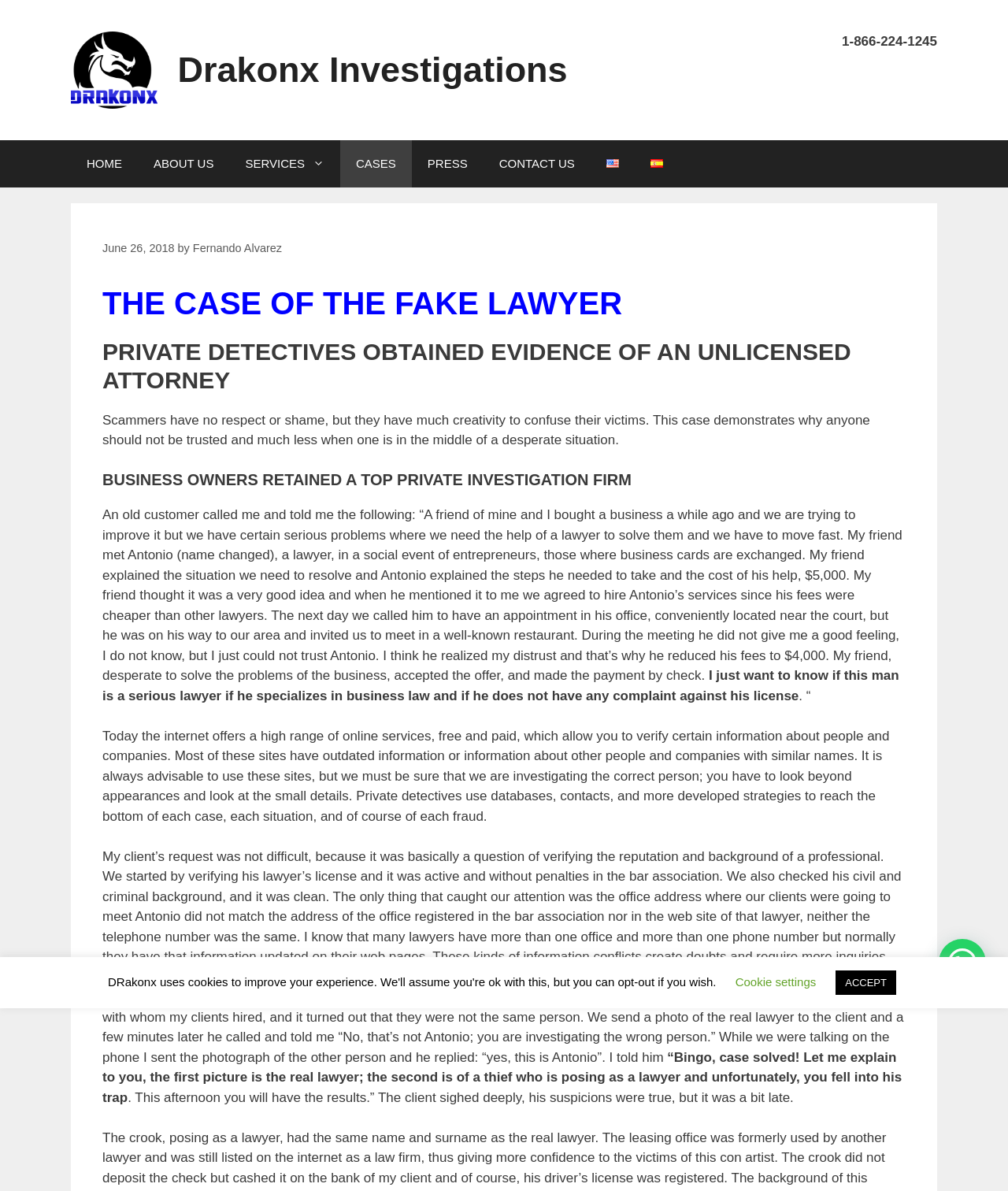Generate a comprehensive description of the webpage.

This webpage appears to be a case study or article about a fake lawyer scam. At the top, there is a banner with a phone number and a link to "Drakonx Investigations". Below the banner, there is a navigation menu with links to "HOME", "ABOUT US", "SERVICES", "CASES", "PRESS", "CONTACT US", and language options.

The main content of the page is divided into sections, each with a heading. The first section has a heading "THE CASE OF THE FAKE LAWYER" and a subheading "PRIVATE DETECTIVES OBTAINED EVIDENCE OF AN UNLICENSED ATTORNEY". The text in this section describes a scenario where business owners hired a lawyer who turned out to be fake.

The next section has a heading "BUSINESS OWNERS RETAINED A TOP PRIVATE INVESTIGATION FIRM" and describes how the business owners hired a private investigation firm to verify the lawyer's credentials. The text in this section is a narrative about the investigation, including quotes from the client and the investigator.

There are several paragraphs of text in this section, describing the investigation process and the findings. The text is written in a conversational style, with quotes and anecdotes. There are no images in this section, but there are several headings and subheadings to break up the text.

At the bottom of the page, there are two buttons, "Cookie settings" and "ACCEPT", and a small text "1" in the bottom right corner.